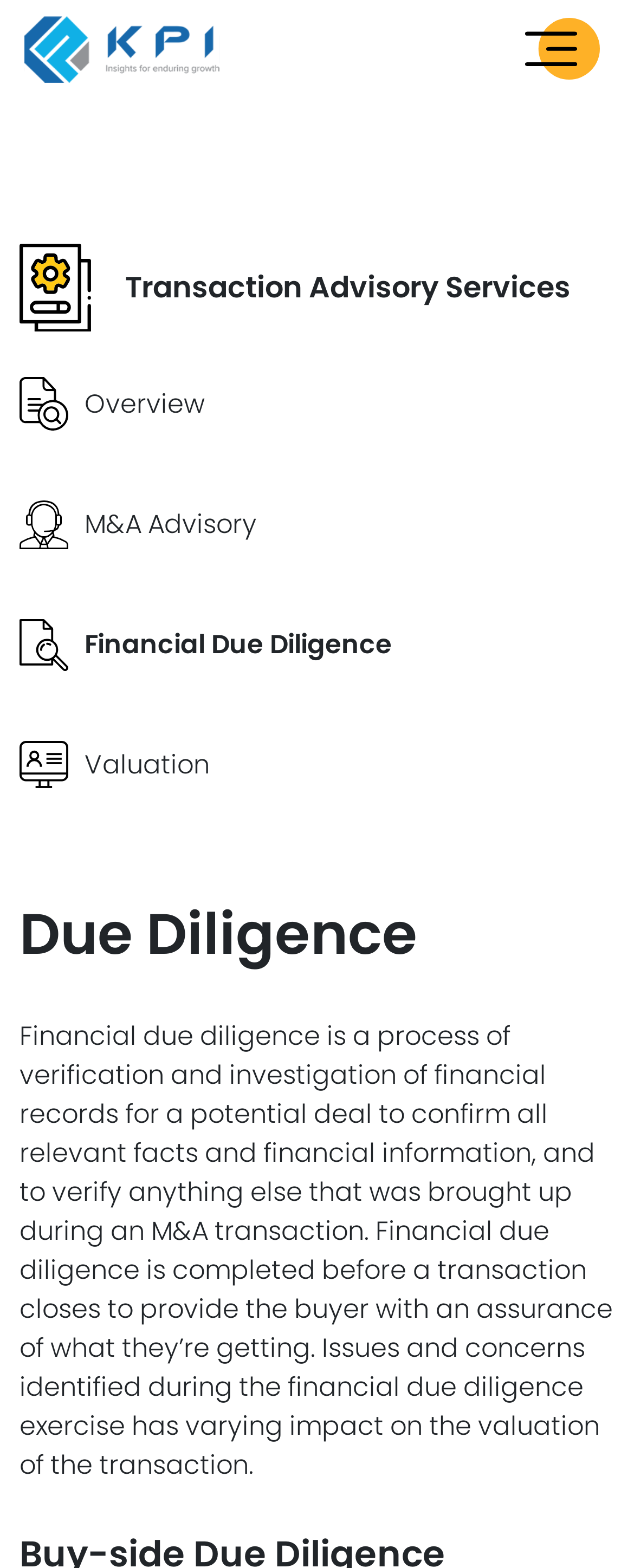Convey a detailed summary of the webpage, mentioning all key elements.

The webpage is about Transaction Advisory Services, specifically focusing on Due Diligence. At the top left corner, there is a logo image, and at the top right corner, there is a menu button with an accompanying image. Below the logo, there is a heading that reads "Transaction Advisory Services" spanning almost the entire width of the page. 

Underneath the heading, there are four links arranged vertically, labeled "Overview", "M&A Advisory", "Financial Due Diligence", and "Valuation". The links are positioned on the left side of the page, with the "Financial Due Diligence" link being the longest.

Further down, there is another heading that reads "Due Diligence", which is also positioned near the left edge of the page. Below this heading, there is a block of text that explains the process of financial due diligence, its purpose, and its impact on the valuation of a transaction. This text occupies most of the page's width and takes up a significant amount of vertical space.